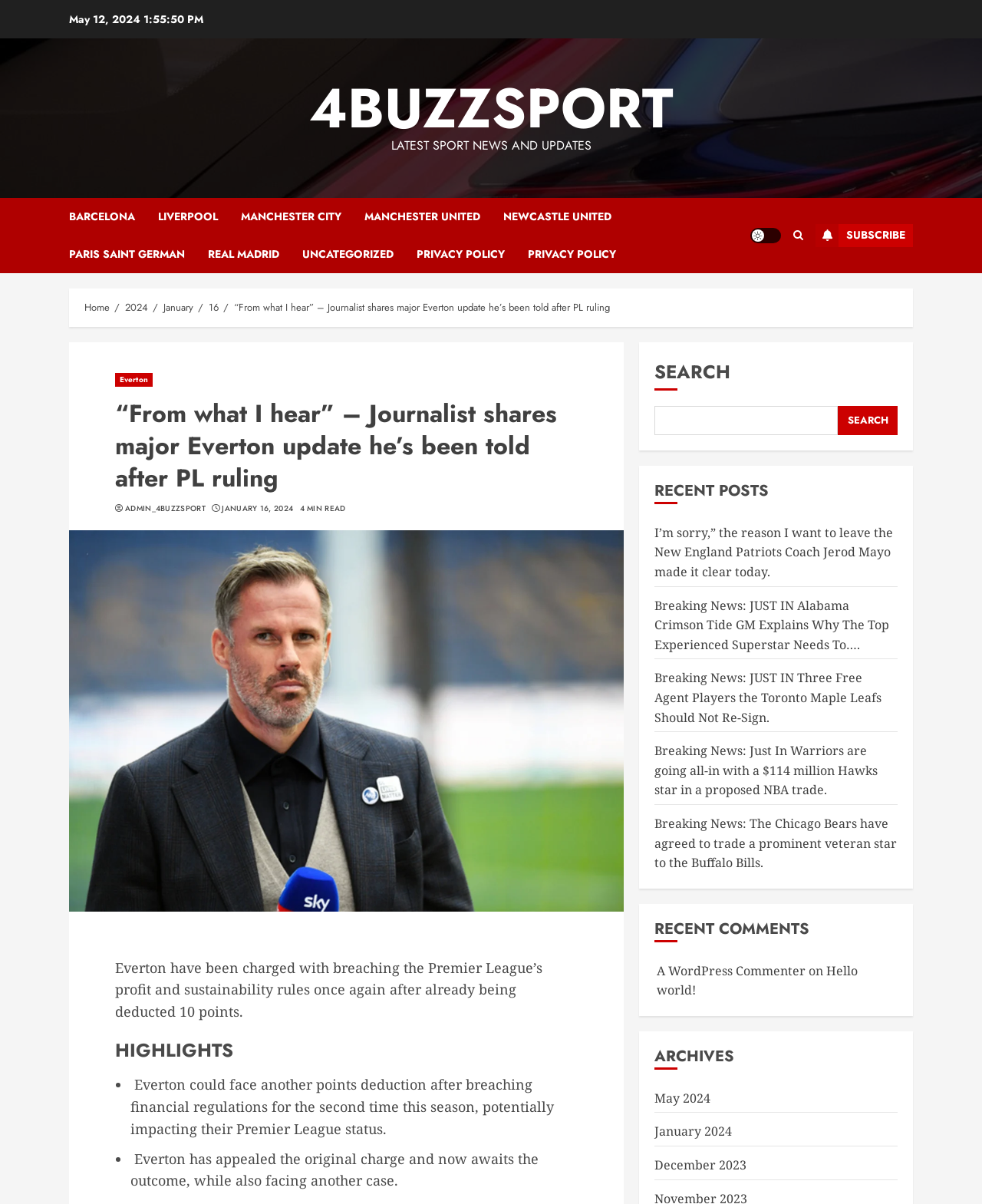Find the bounding box of the UI element described as: "Newcastle United". The bounding box coordinates should be given as four float values between 0 and 1, i.e., [left, top, right, bottom].

[0.512, 0.164, 0.646, 0.195]